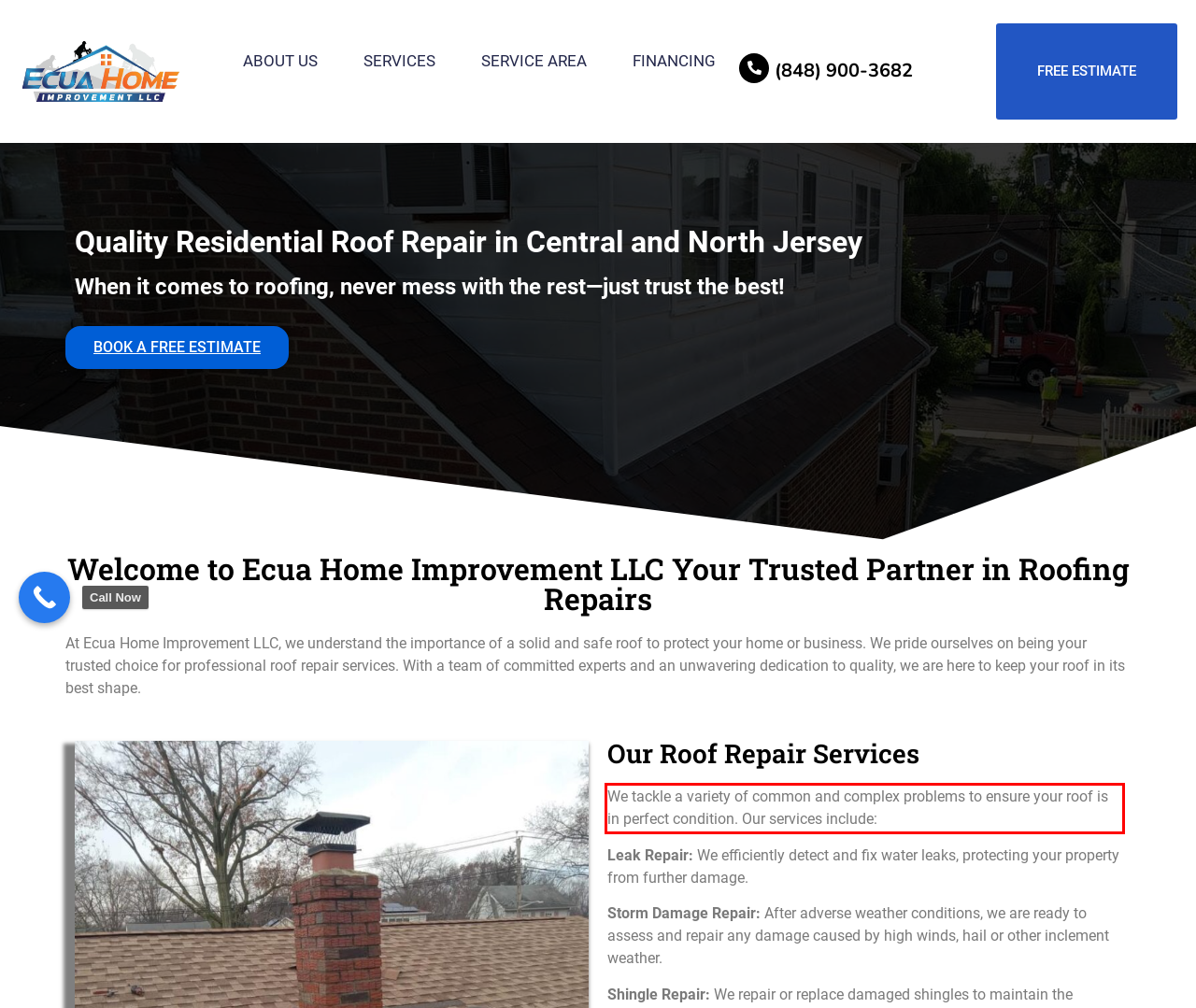You have a screenshot with a red rectangle around a UI element. Recognize and extract the text within this red bounding box using OCR.

We tackle a variety of common and complex problems to ensure your roof is in perfect condition. Our services include: